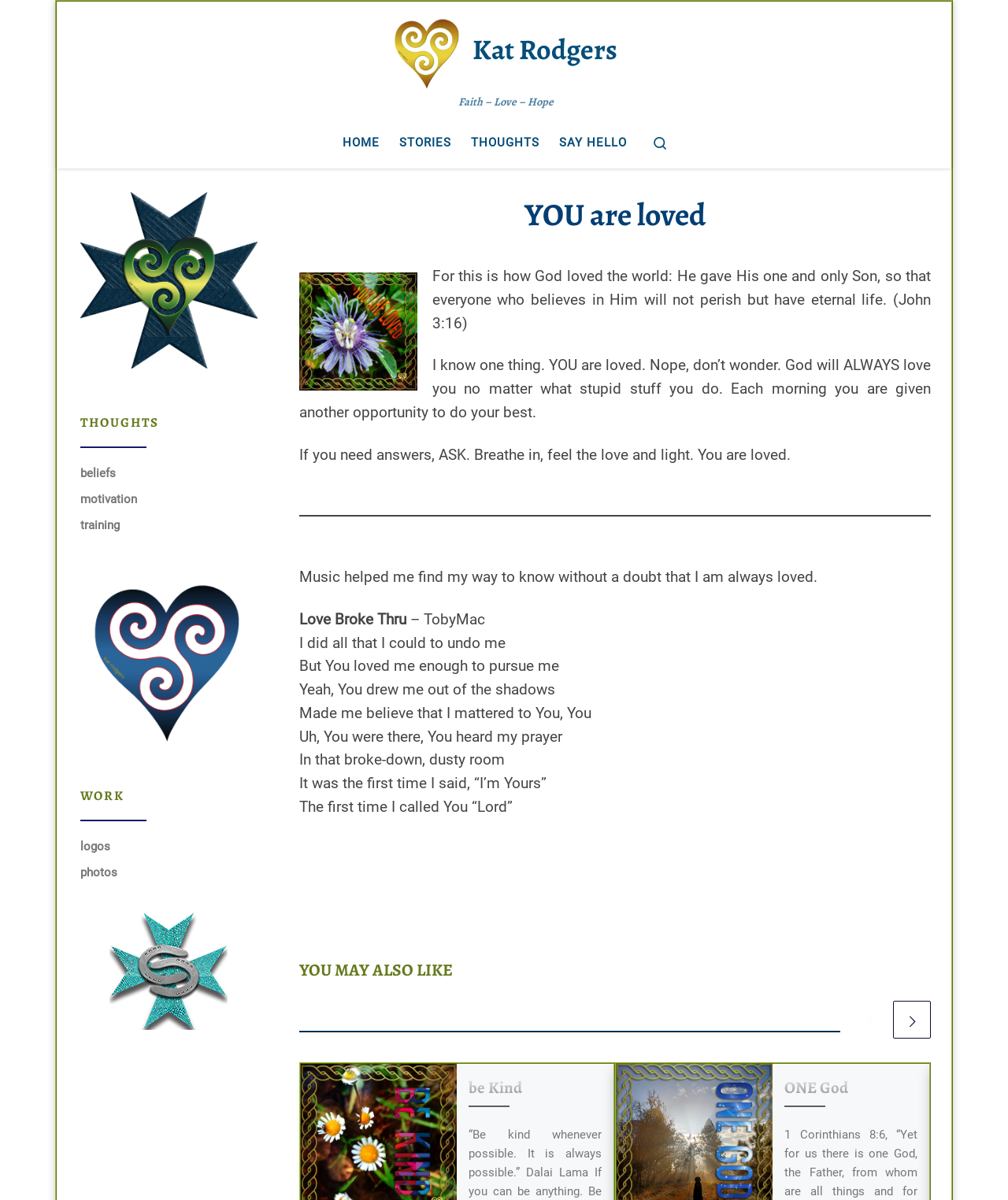Please predict the bounding box coordinates of the element's region where a click is necessary to complete the following instruction: "Read 'STORIES'". The coordinates should be represented by four float numbers between 0 and 1, i.e., [left, top, right, bottom].

[0.391, 0.105, 0.453, 0.134]